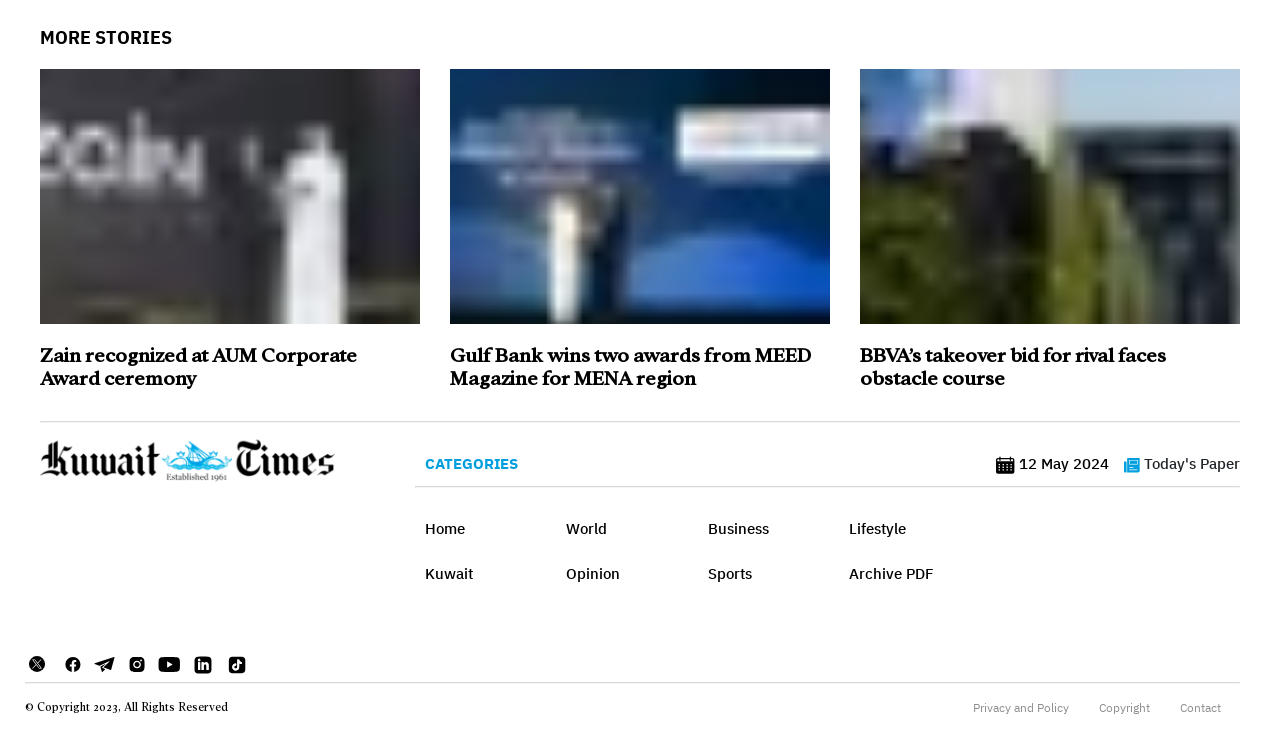Bounding box coordinates should be provided in the format (top-left x, top-left y, bottom-right x, bottom-right y) with all values between 0 and 1. Identify the bounding box for this UI element: Privacy and Policy

[0.76, 0.96, 0.835, 0.976]